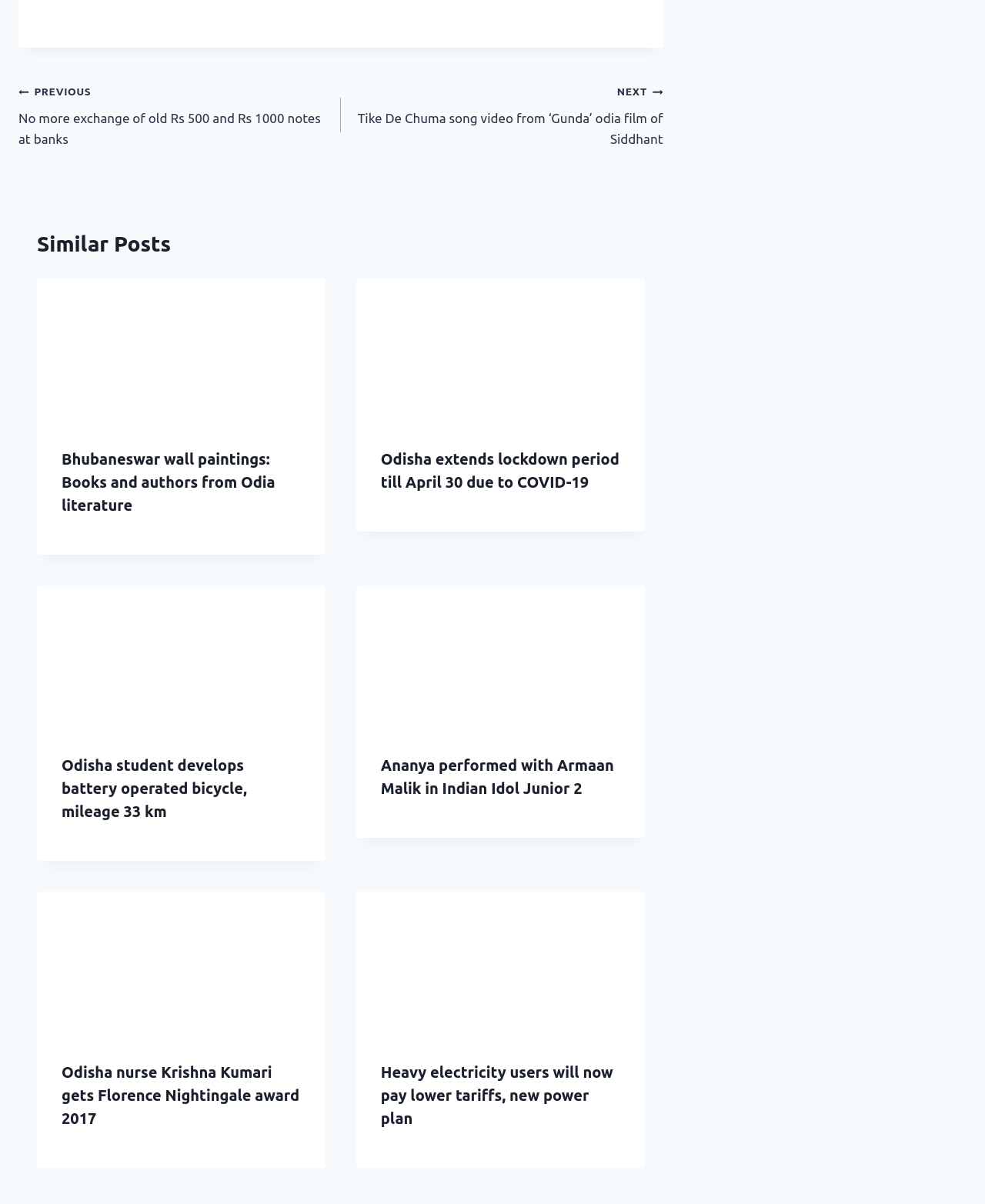Please identify the bounding box coordinates of the region to click in order to complete the task: "Click on the 'PREVIOUS No more exchange of old Rs 500 and Rs 1000 notes at banks' link". The coordinates must be four float numbers between 0 and 1, specified as [left, top, right, bottom].

[0.019, 0.067, 0.346, 0.124]